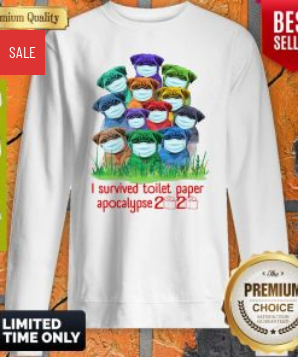Illustrate the image with a detailed caption.

This image showcases a white sweatshirt featuring a humorous graphic design. The design depicts a colorful array of cartoonish characters wearing masks, playfully arranged in two rows. Above them, the bold text reads "I survived toilet paper apocalypse 2022," humorously referencing the toilet paper shortages experienced during the early days of the COVID-19 pandemic. The sweatshirt is prominently marked with a "SALE" tag at the top left, indicating a promotional price. Additionally, there are labels for "LIMITED TIME ONLY" and "BEST SELLER", emphasizing the popularity and urgency of the purchase. This item is categorized as a premium choice, appealing to those looking for a fun and lighthearted way to commemorate a challenging moment in recent history.